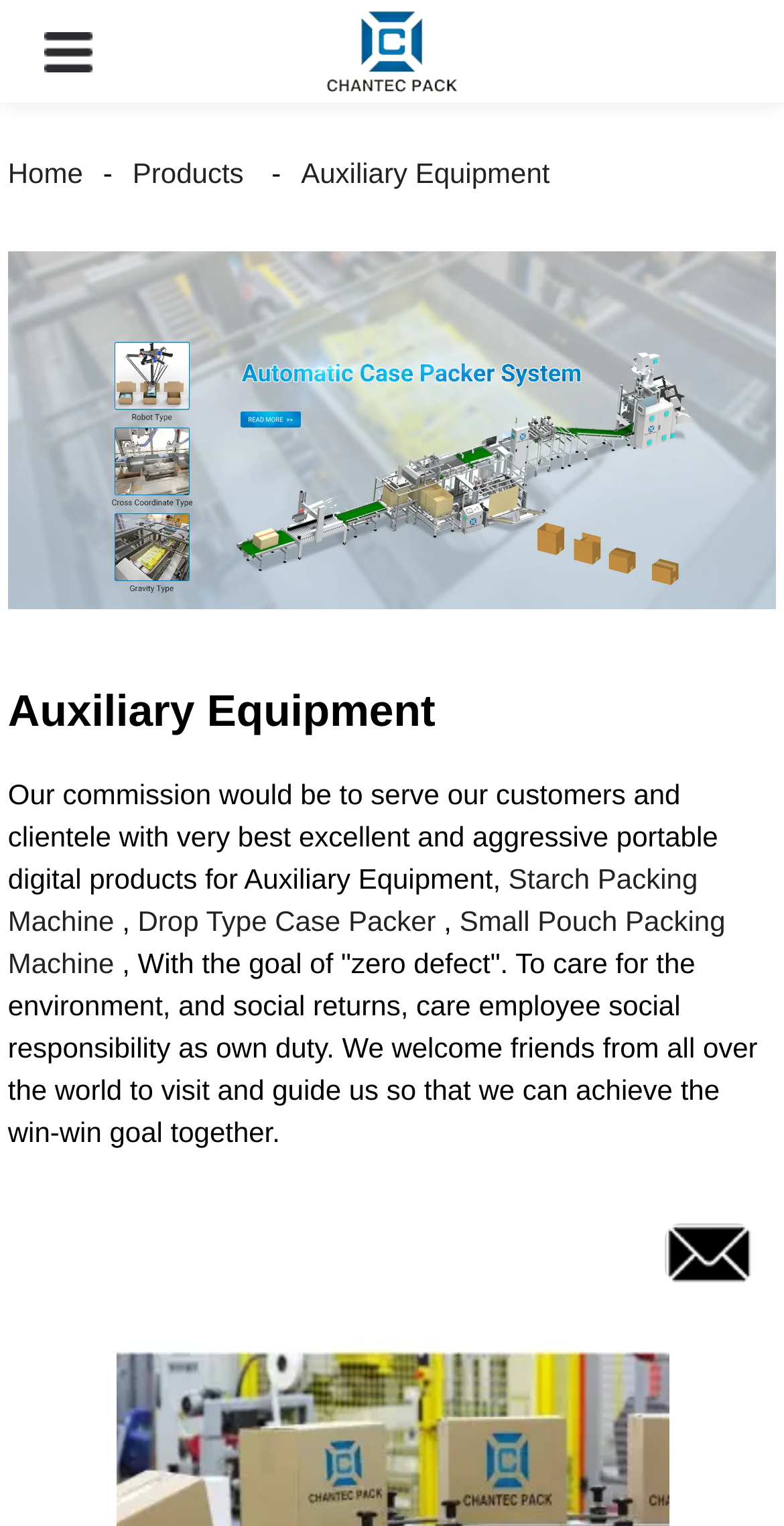Please predict the bounding box coordinates (top-left x, top-left y, bottom-right x, bottom-right y) for the UI element in the screenshot that fits the description: Starch Packing Machine

[0.01, 0.565, 0.89, 0.613]